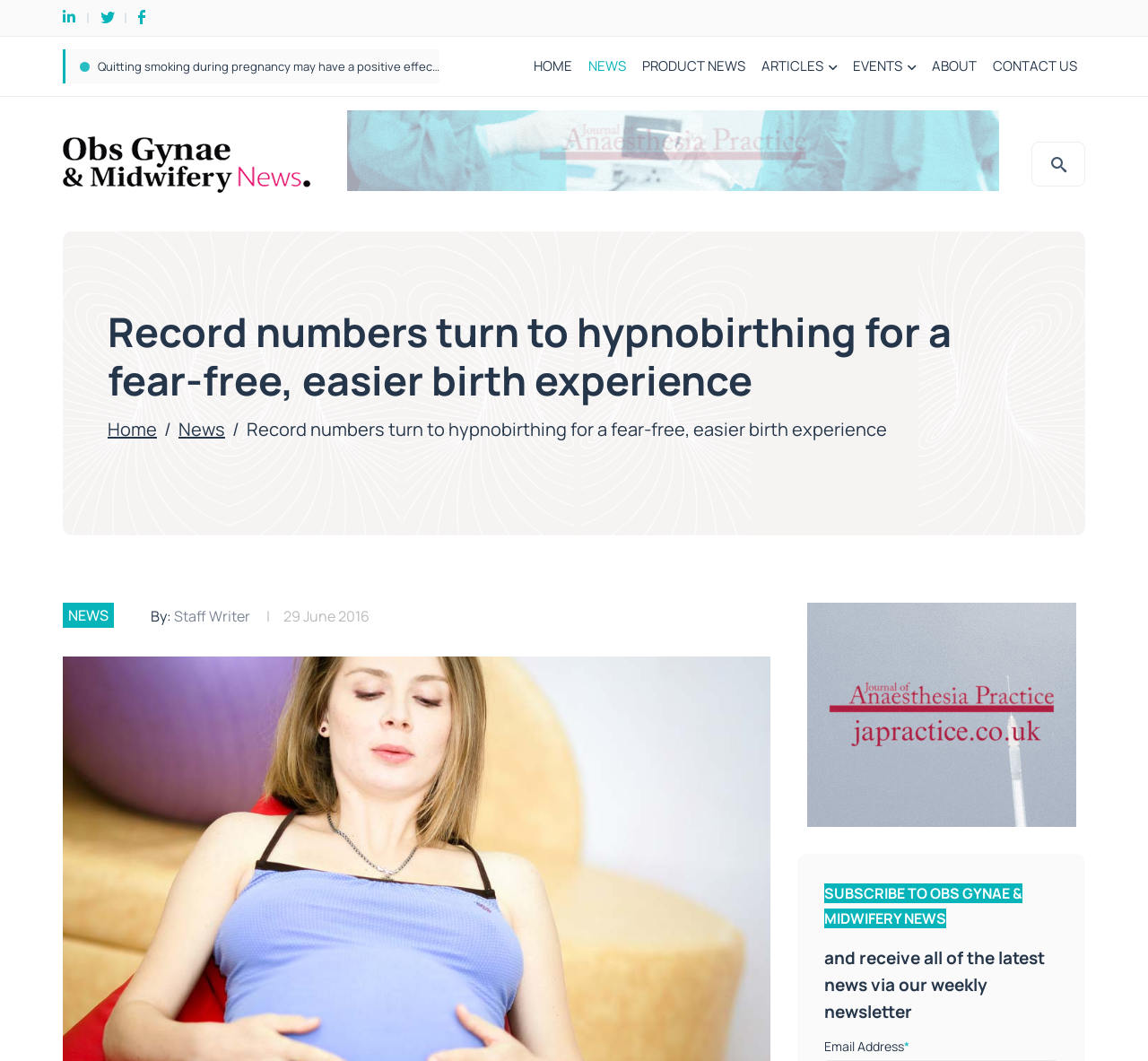Locate the UI element that matches the description alt="OGP News" in the webpage screenshot. Return the bounding box coordinates in the format (top-left x, top-left y, bottom-right x, bottom-right y), with values ranging from 0 to 1.

[0.055, 0.128, 0.27, 0.181]